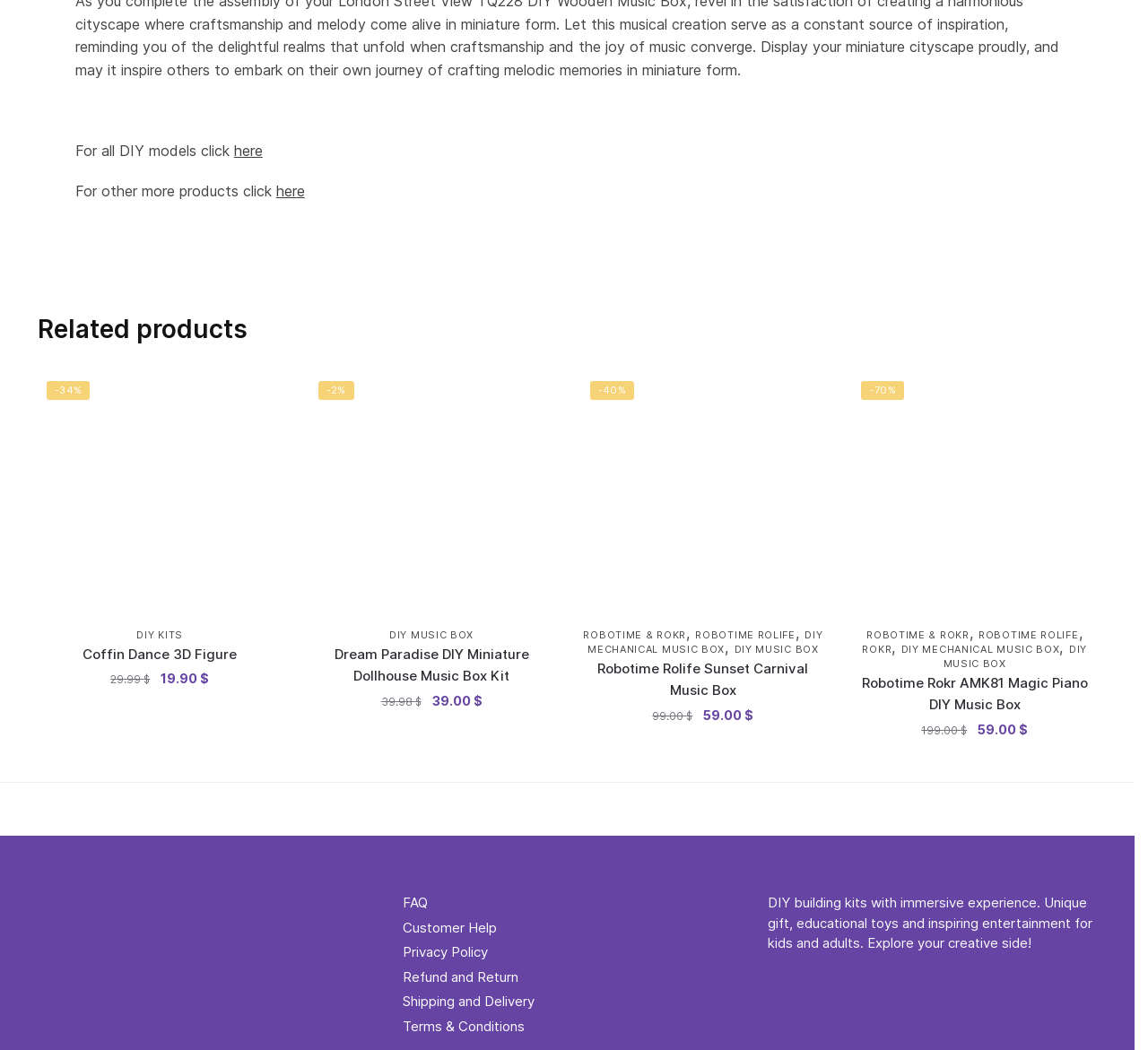Provide a single word or phrase answer to the question: 
How many Wishlist links are there?

4